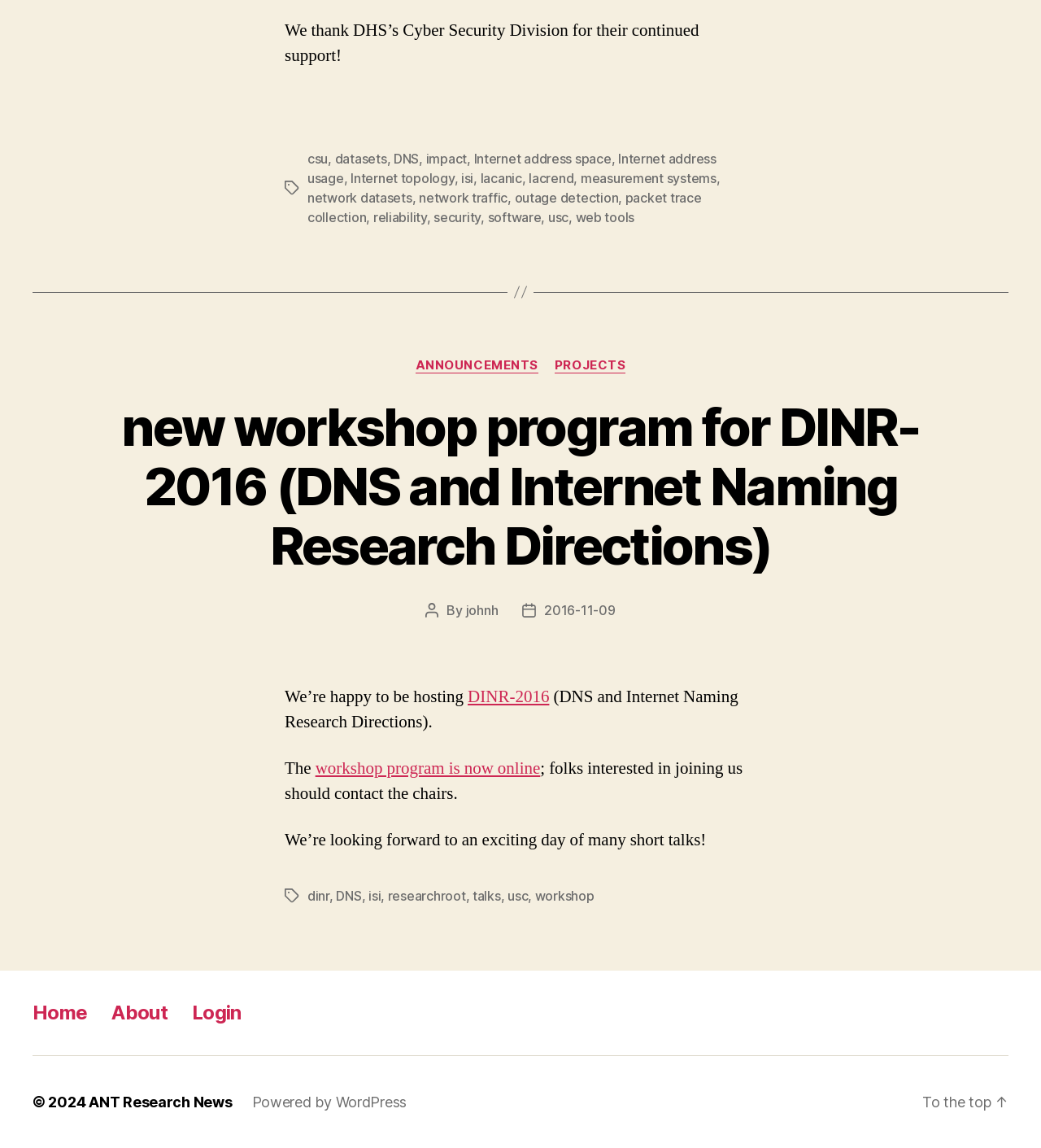Please find the bounding box coordinates of the element that you should click to achieve the following instruction: "click on the 'csu' tag". The coordinates should be presented as four float numbers between 0 and 1: [left, top, right, bottom].

[0.295, 0.131, 0.315, 0.145]